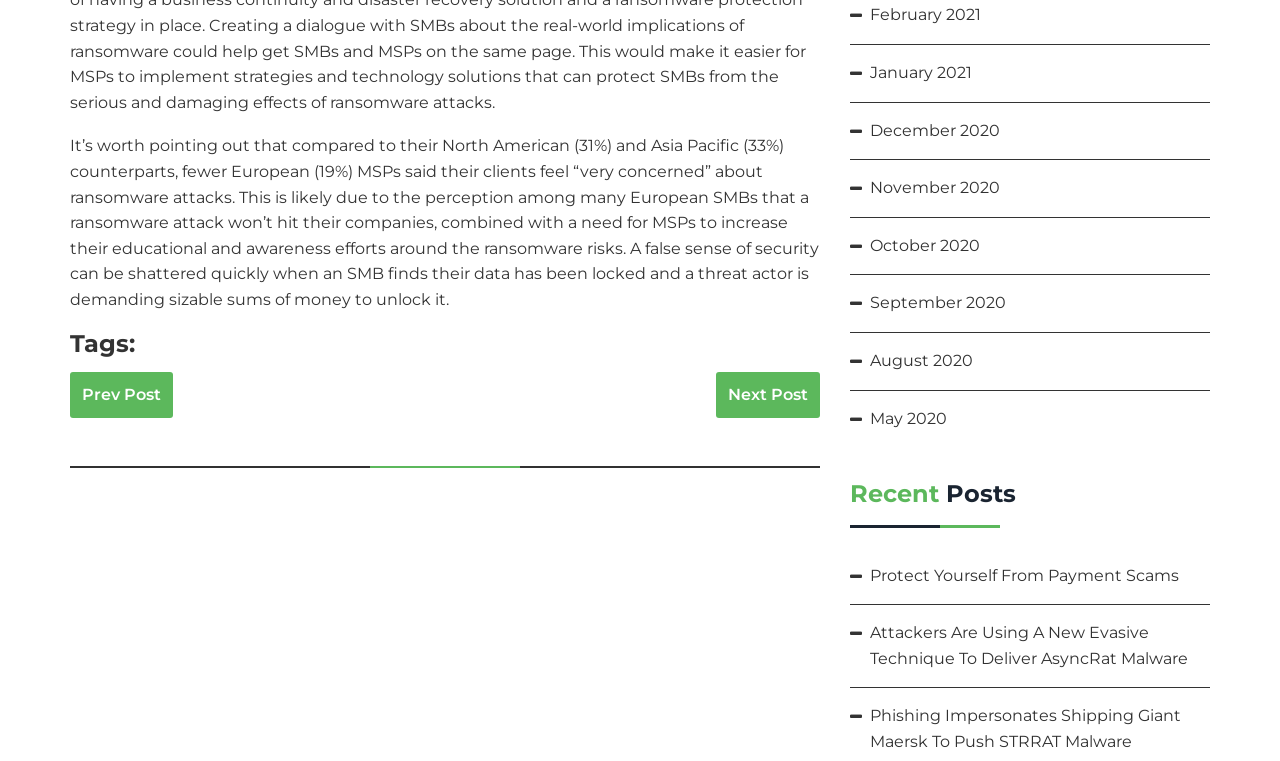How many links are there in the 'Recent Posts' section?
Give a one-word or short phrase answer based on the image.

3